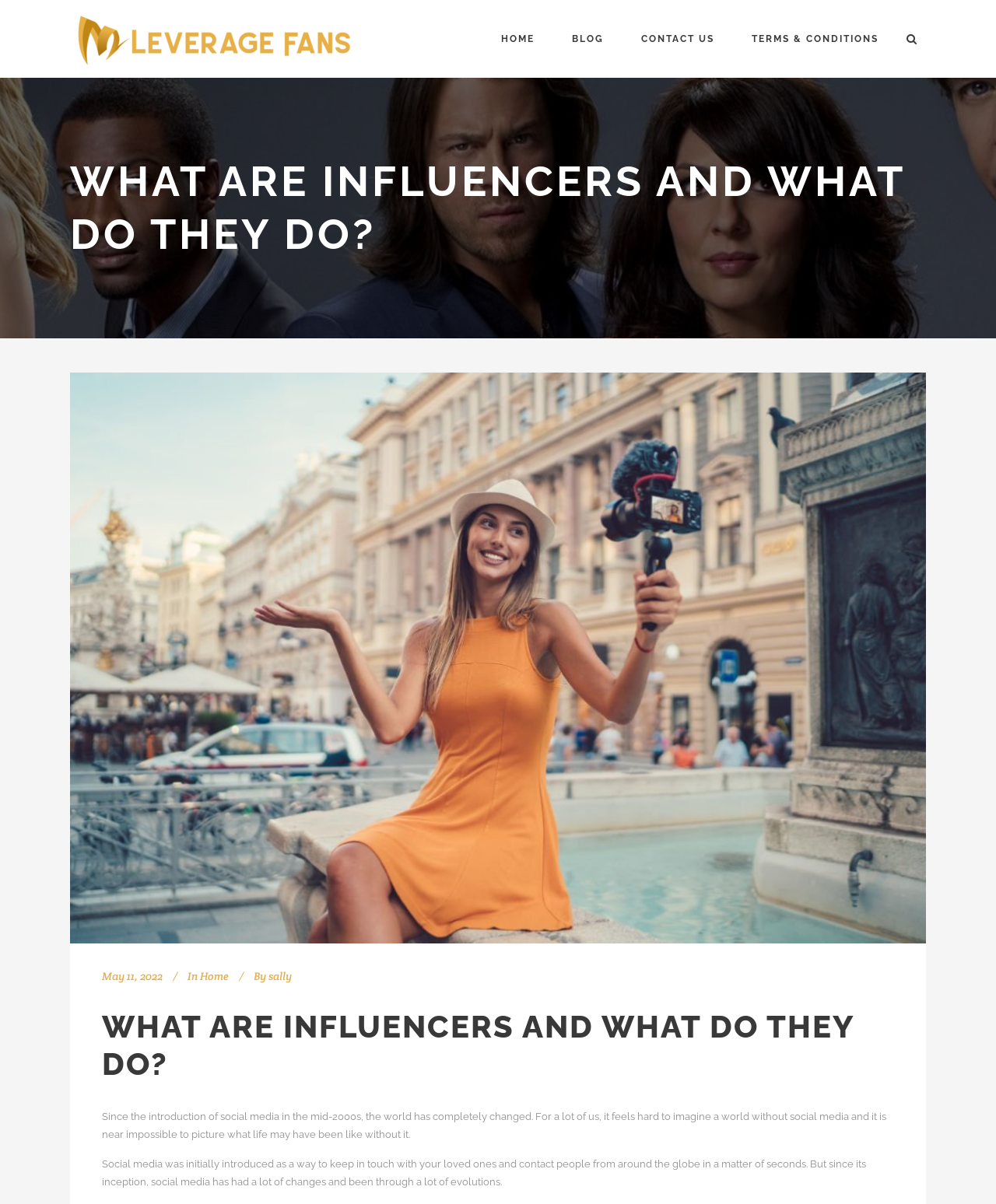Who wrote this article?
Using the image as a reference, give a one-word or short phrase answer.

Sally